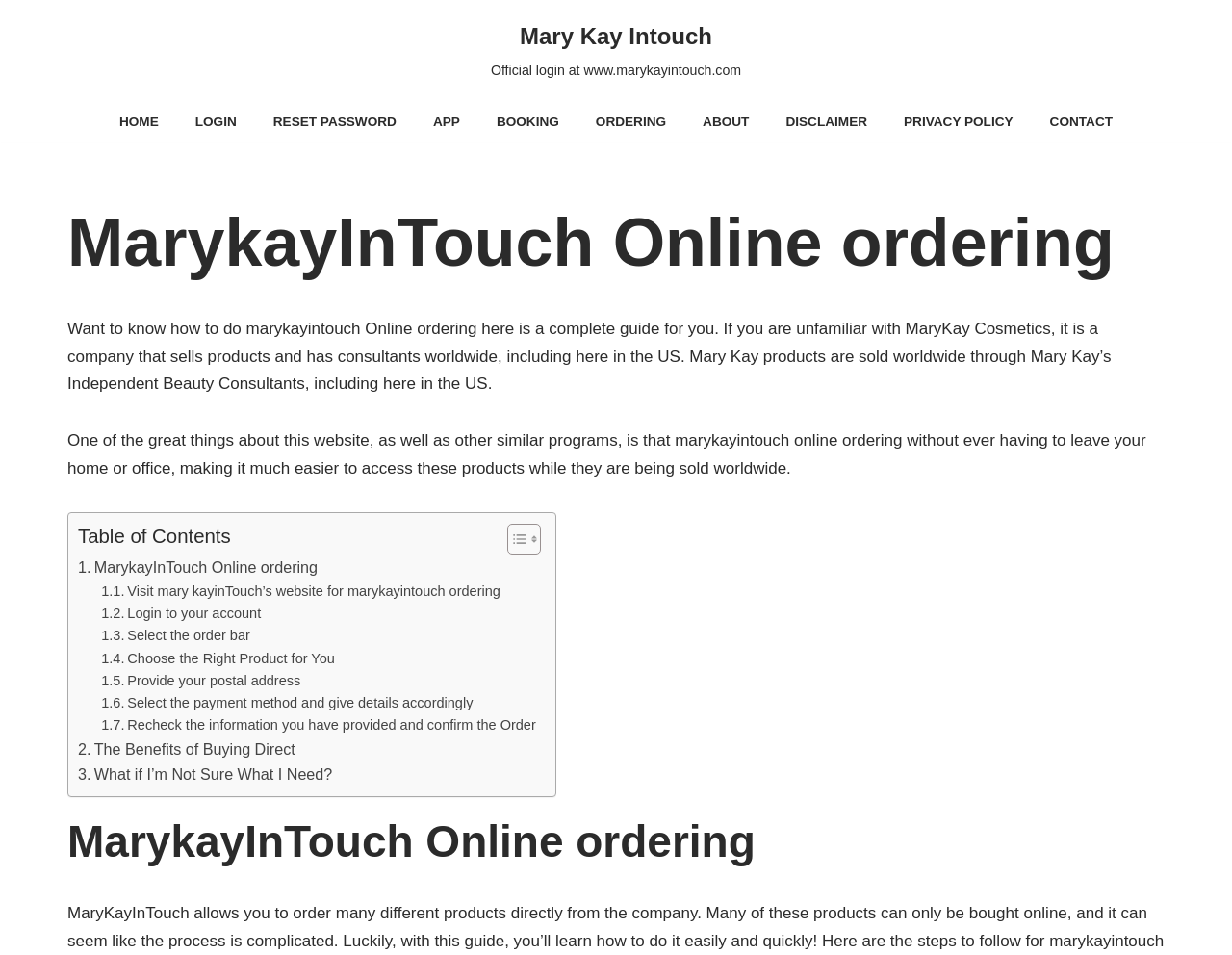Identify the bounding box coordinates for the element you need to click to achieve the following task: "Click on the 'HOME' link". The coordinates must be four float values ranging from 0 to 1, formatted as [left, top, right, bottom].

[0.097, 0.115, 0.129, 0.14]